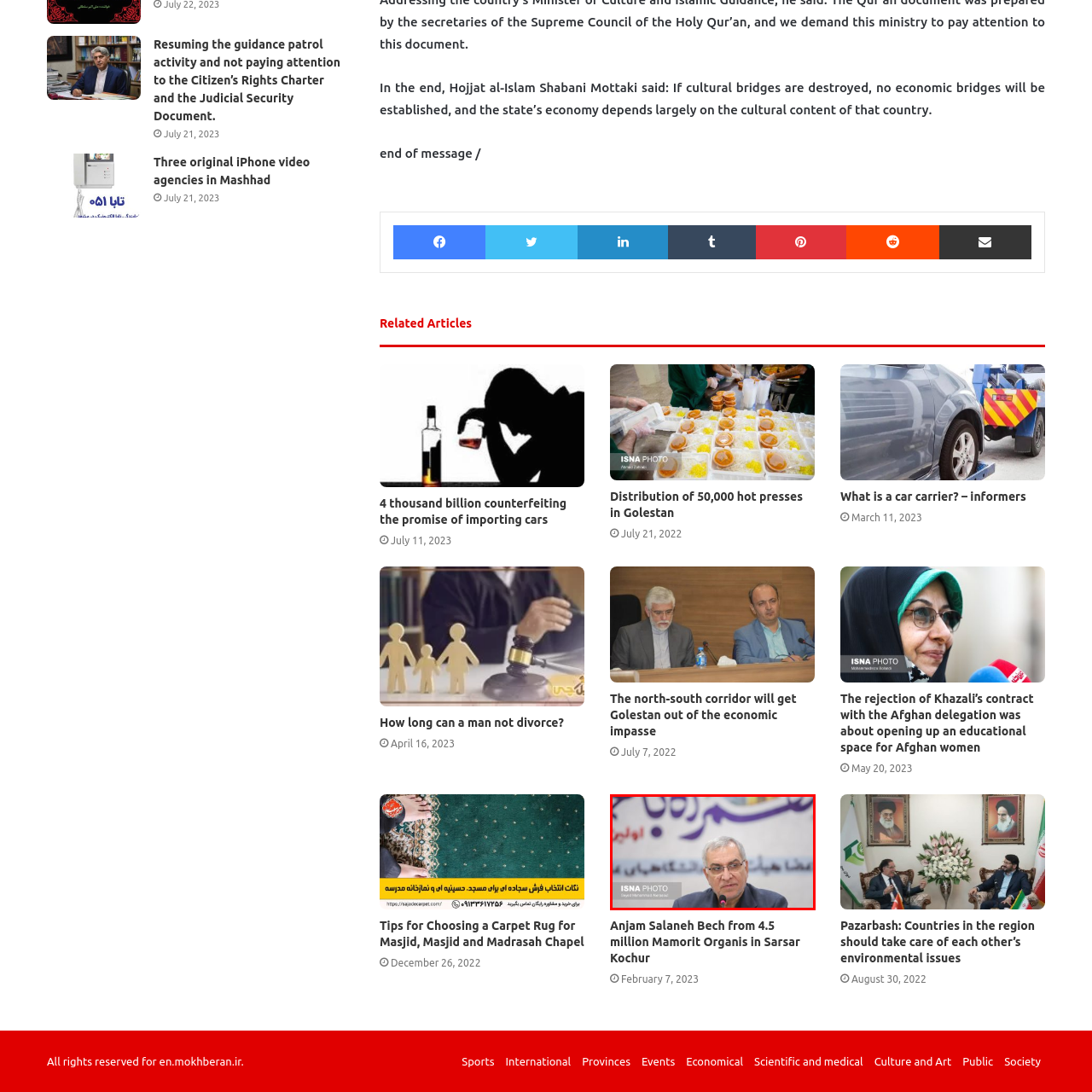Carefully inspect the area of the image highlighted by the red box and deliver a detailed response to the question below, based on your observations: Who credited the image?

The caption states that the image is credited to ISNA, which indicates that it is part of a journalistic capture that aims to document significant events and discussions within the community.